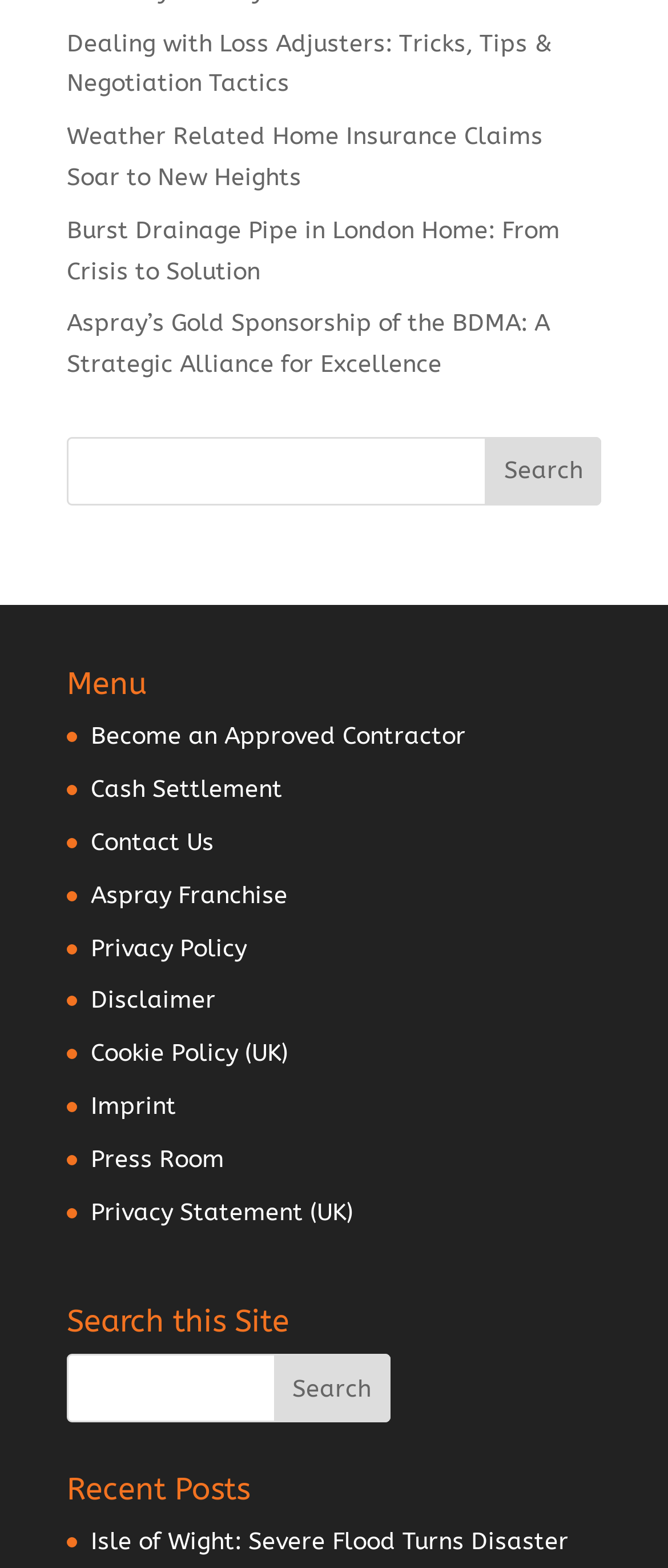What is the first link on the webpage?
Examine the screenshot and reply with a single word or phrase.

Dealing with Loss Adjusters